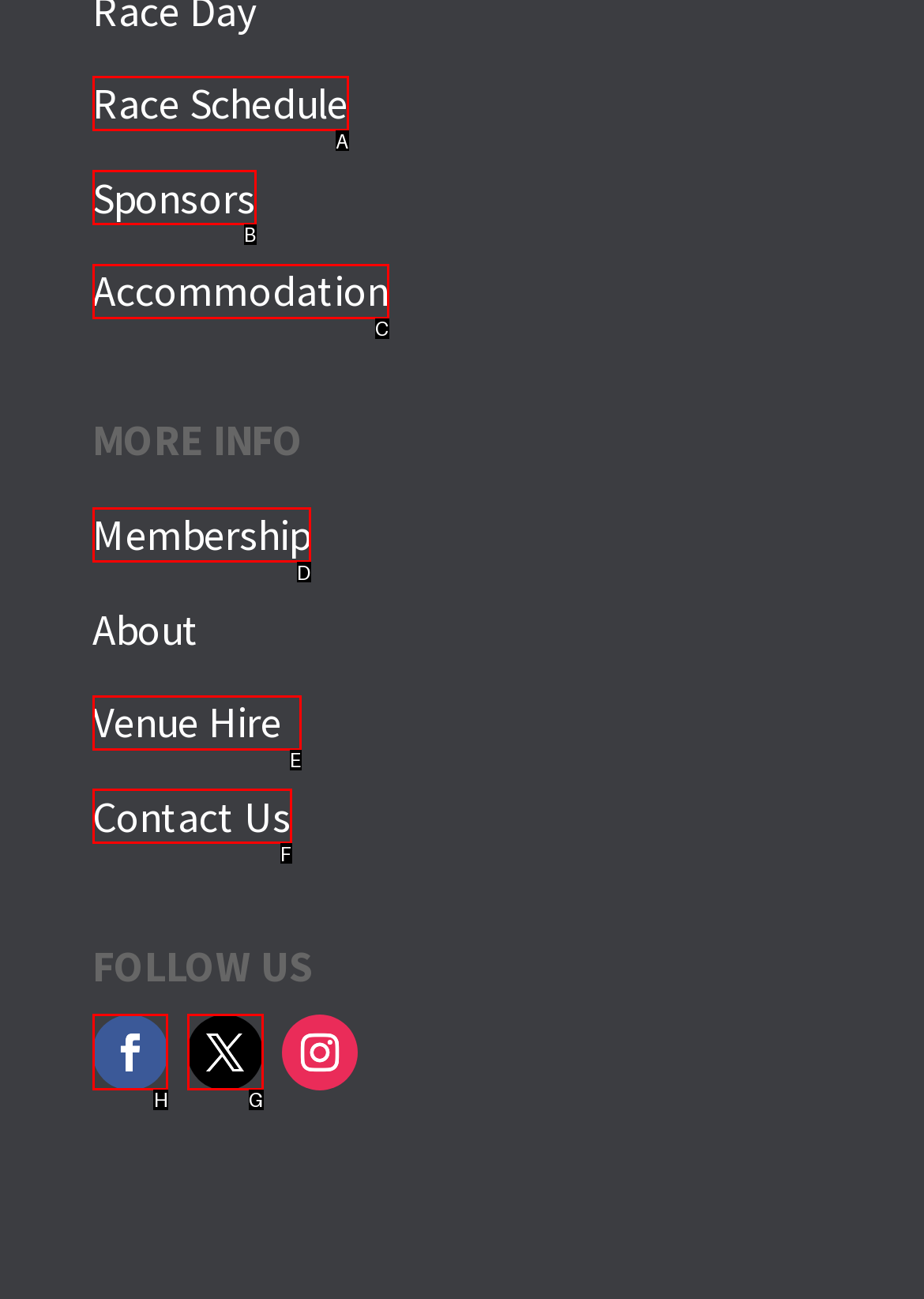Determine which option should be clicked to carry out this task: Follow on social media
State the letter of the correct choice from the provided options.

H